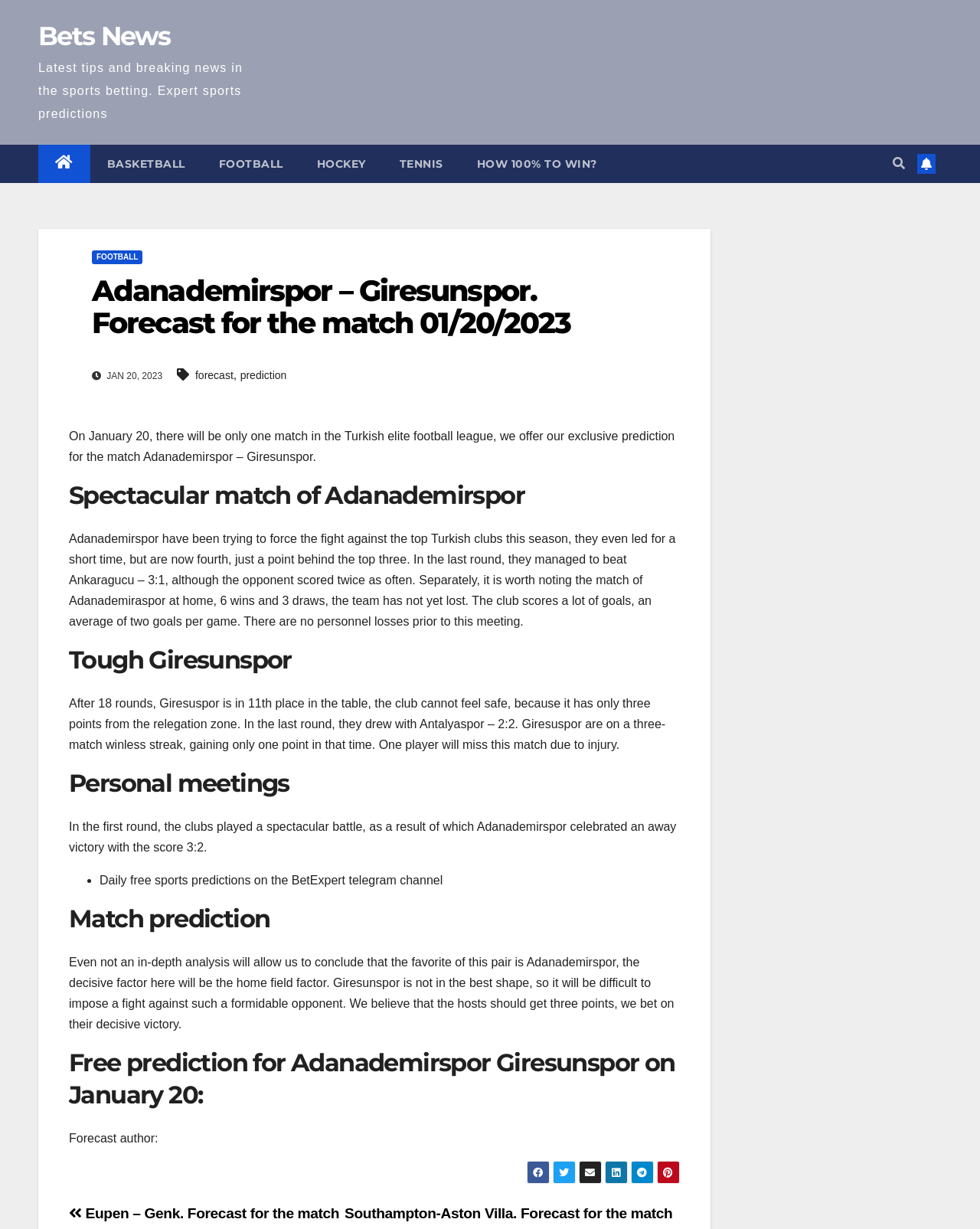How many points behind the top three is Adanademirspor?
Please respond to the question with a detailed and informative answer.

As mentioned on the webpage, Adanademirspor is currently fourth in the table, just one point behind the top three, which is stated in the section discussing their performance this season.